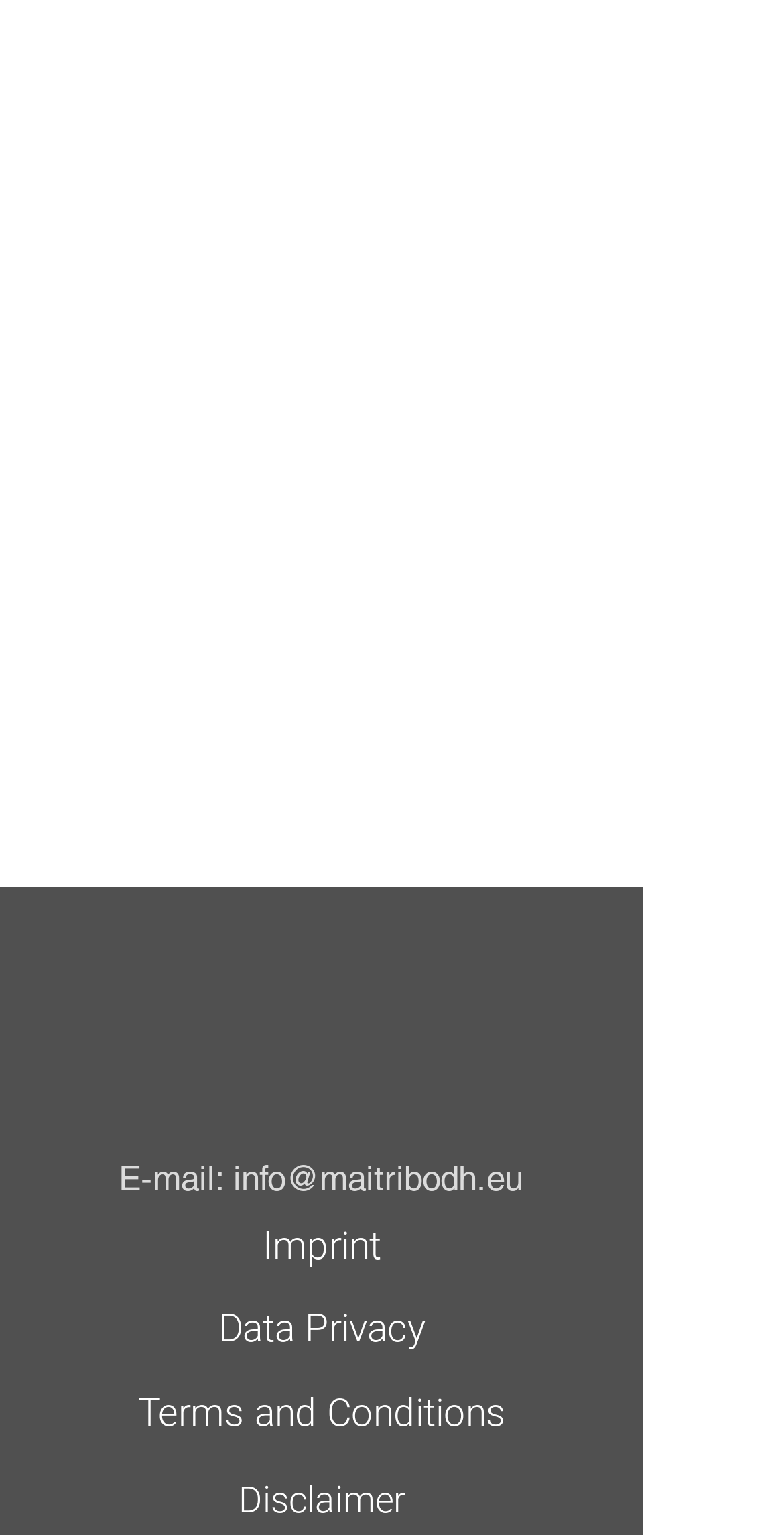Identify the bounding box for the UI element that is described as follows: "Disclaimer".

[0.304, 0.963, 0.517, 0.99]